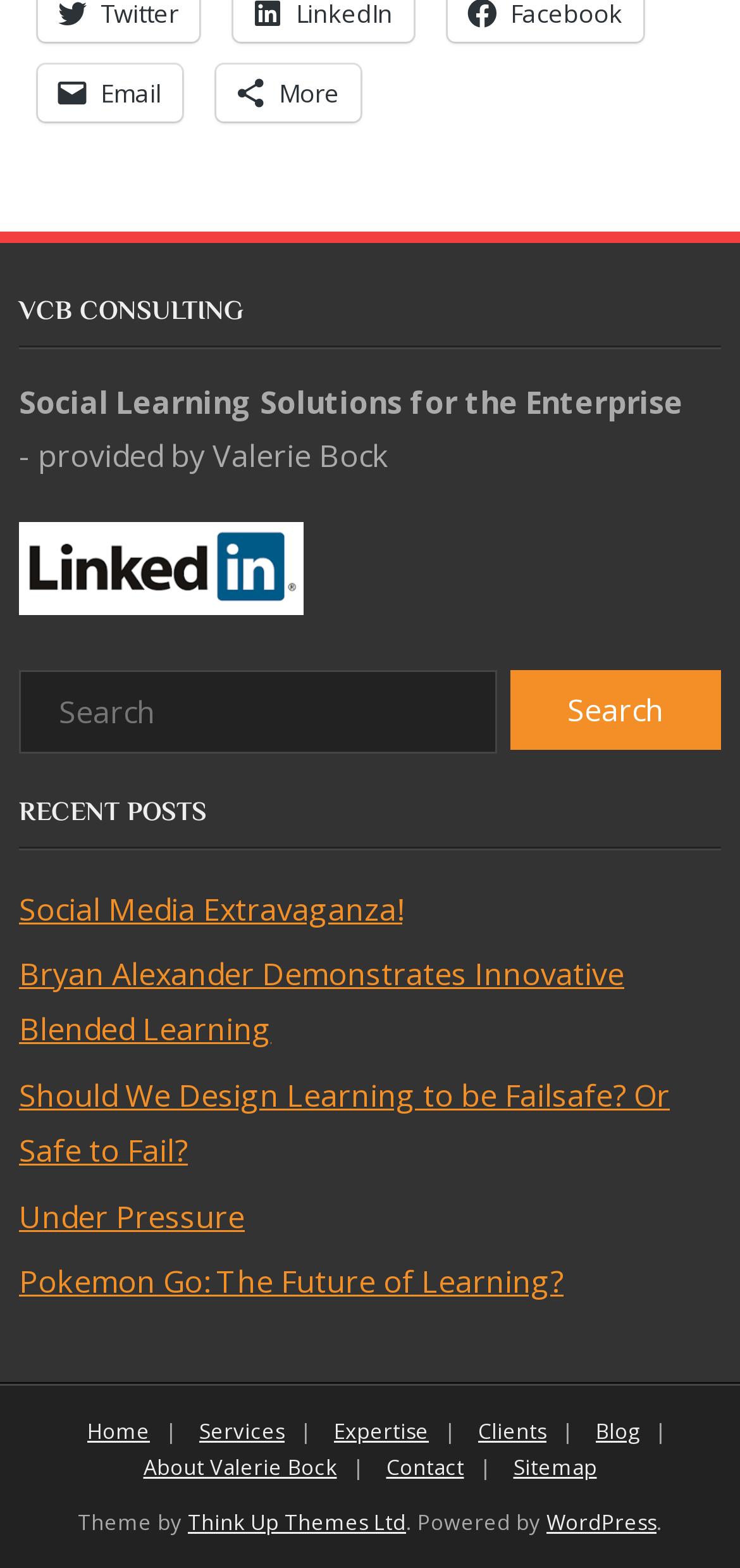How many navigation links are available?
Please describe in detail the information shown in the image to answer the question.

The number of navigation links can be determined by counting the link elements with text starting with 'Home' and ending with 'Sitemap'. There are 7 such link elements.